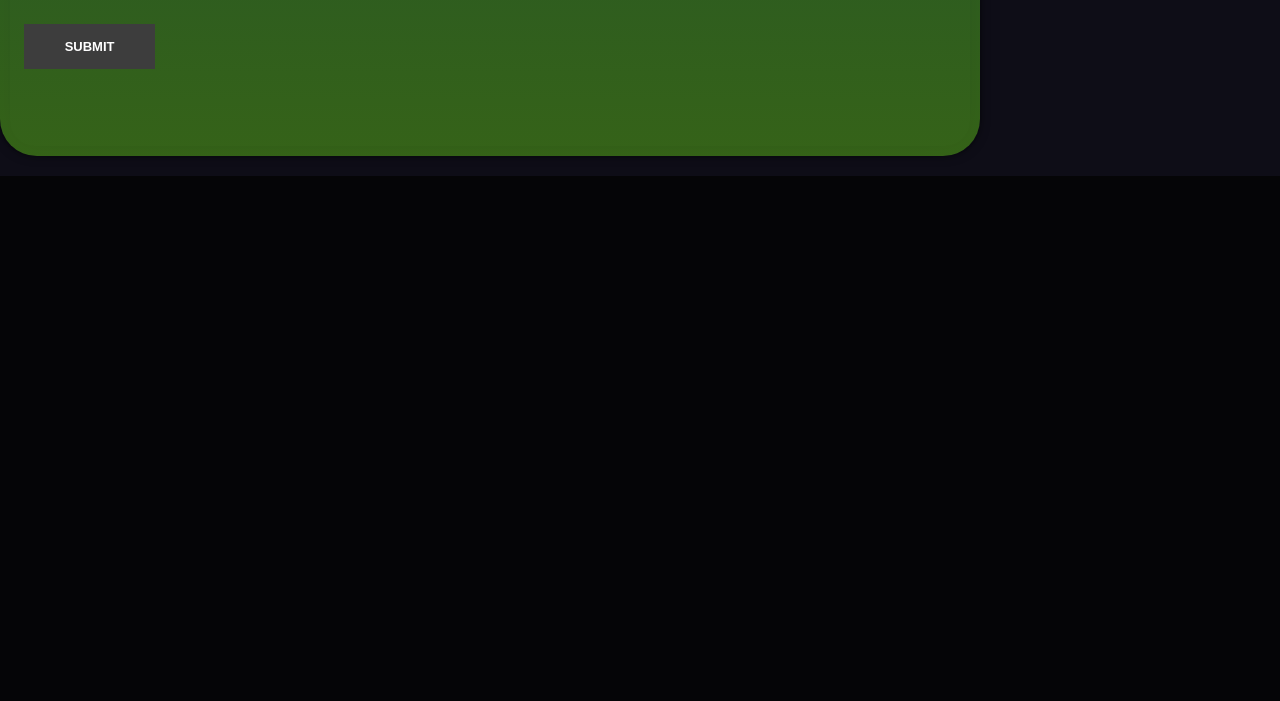How many countries are mentioned for representation? Based on the screenshot, please respond with a single word or phrase.

2